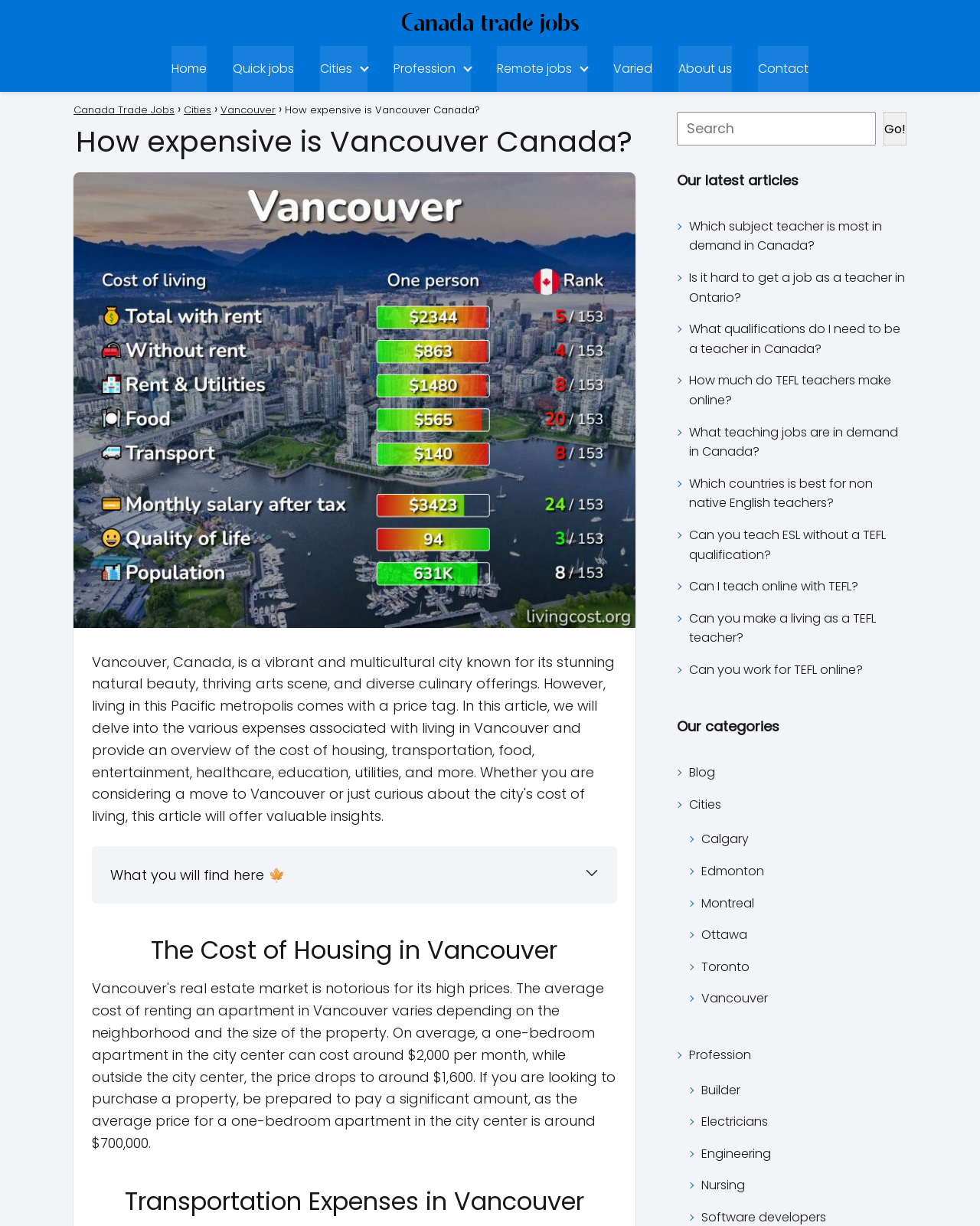Give a detailed account of the webpage.

This webpage is about the cost of living in Vancouver, Canada. At the top, there is a navigation bar with links to "Home", "Quick jobs", "Cities", "Profession", "Remote jobs", "Varied", "About us", and "Contact". Below the navigation bar, there is a breadcrumb trail showing the current page's location within the website.

The main content of the page is divided into several sections. The first section has a heading "How expensive is Vancouver Canada?" and a subheading "What you will find here 🍁". Below this, there is a checkbox and an image.

The next section is about the cost of housing in Vancouver, followed by a section on transportation expenses in Vancouver. There is a search bar at the top right corner of the page, allowing users to search for specific topics.

Below the search bar, there is a section titled "Our latest articles" with links to several articles related to teaching jobs in Canada. These articles have titles such as "Which subject teacher is most in demand in Canada?" and "Can you teach ESL without a TEFL qualification?".

Further down the page, there is a section titled "Our categories" with links to different categories such as "Blog", "Cities", and "Profession". The "Cities" category has links to specific cities in Canada, including Calgary, Edmonton, Montreal, Ottawa, Toronto, and Vancouver. The "Profession" category has links to specific professions such as "Builder", "Electricians", "Engineering", and "Nursing".